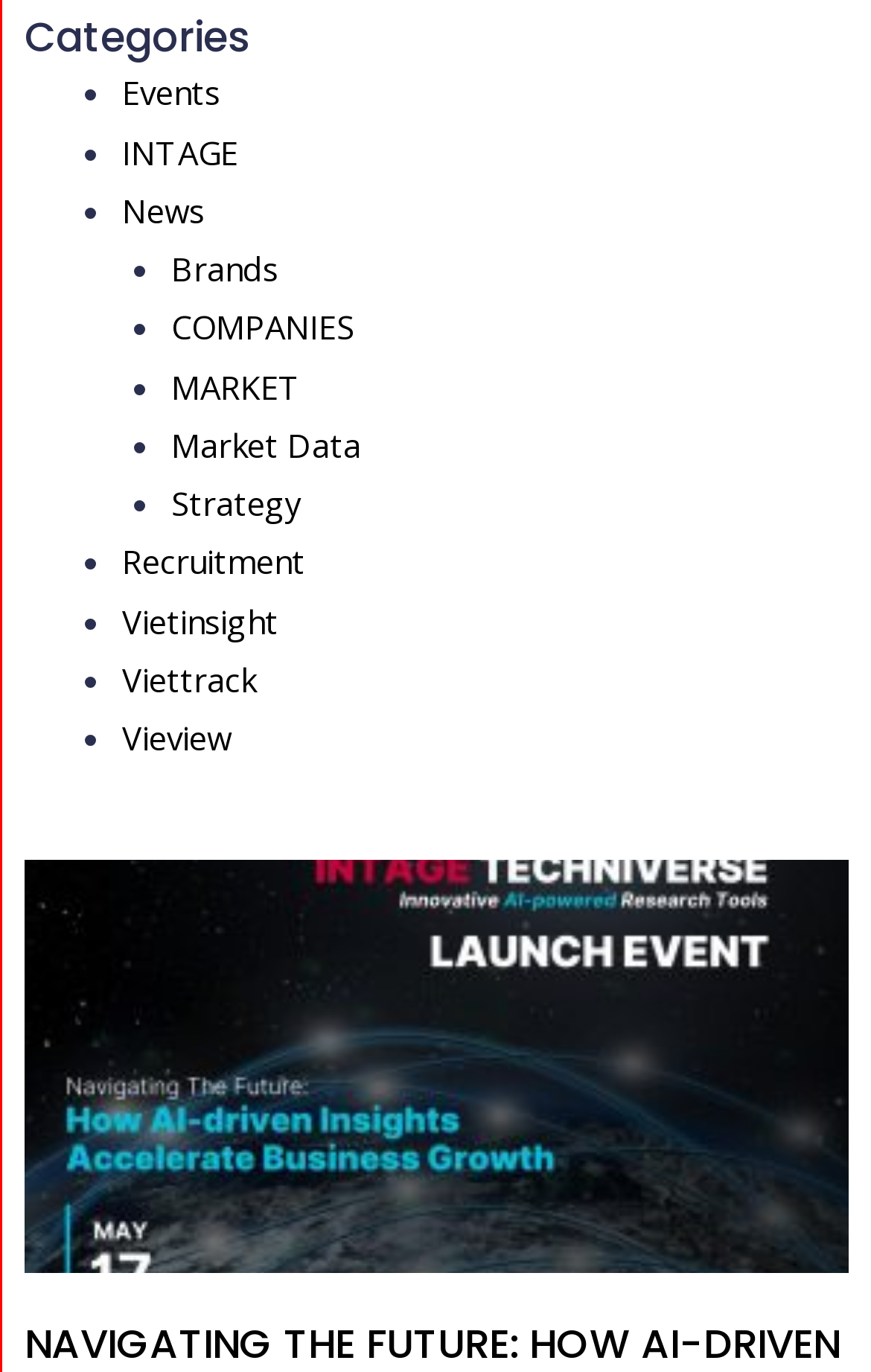Can you find the bounding box coordinates for the element that needs to be clicked to execute this instruction: "Click on Events"? The coordinates should be given as four float numbers between 0 and 1, i.e., [left, top, right, bottom].

[0.14, 0.051, 0.253, 0.083]